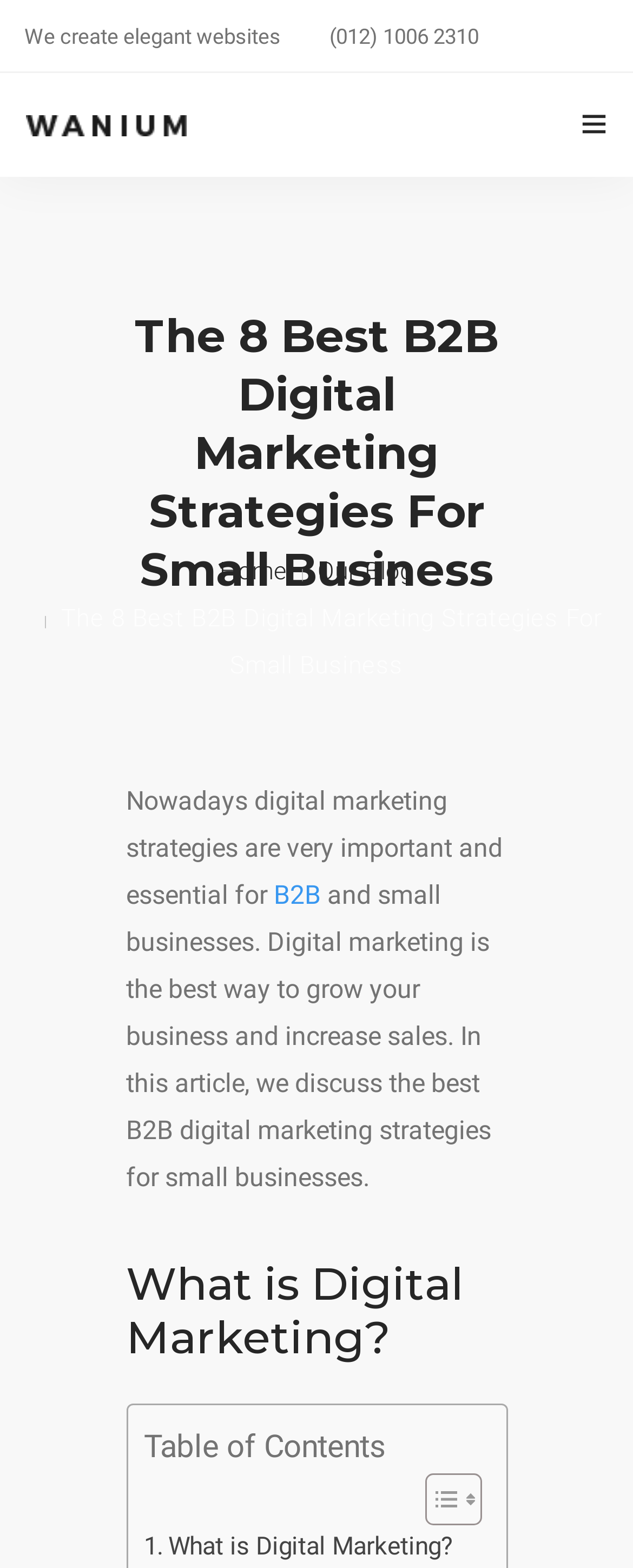How many links are present in the navigation menu?
Identify the answer in the screenshot and reply with a single word or phrase.

5